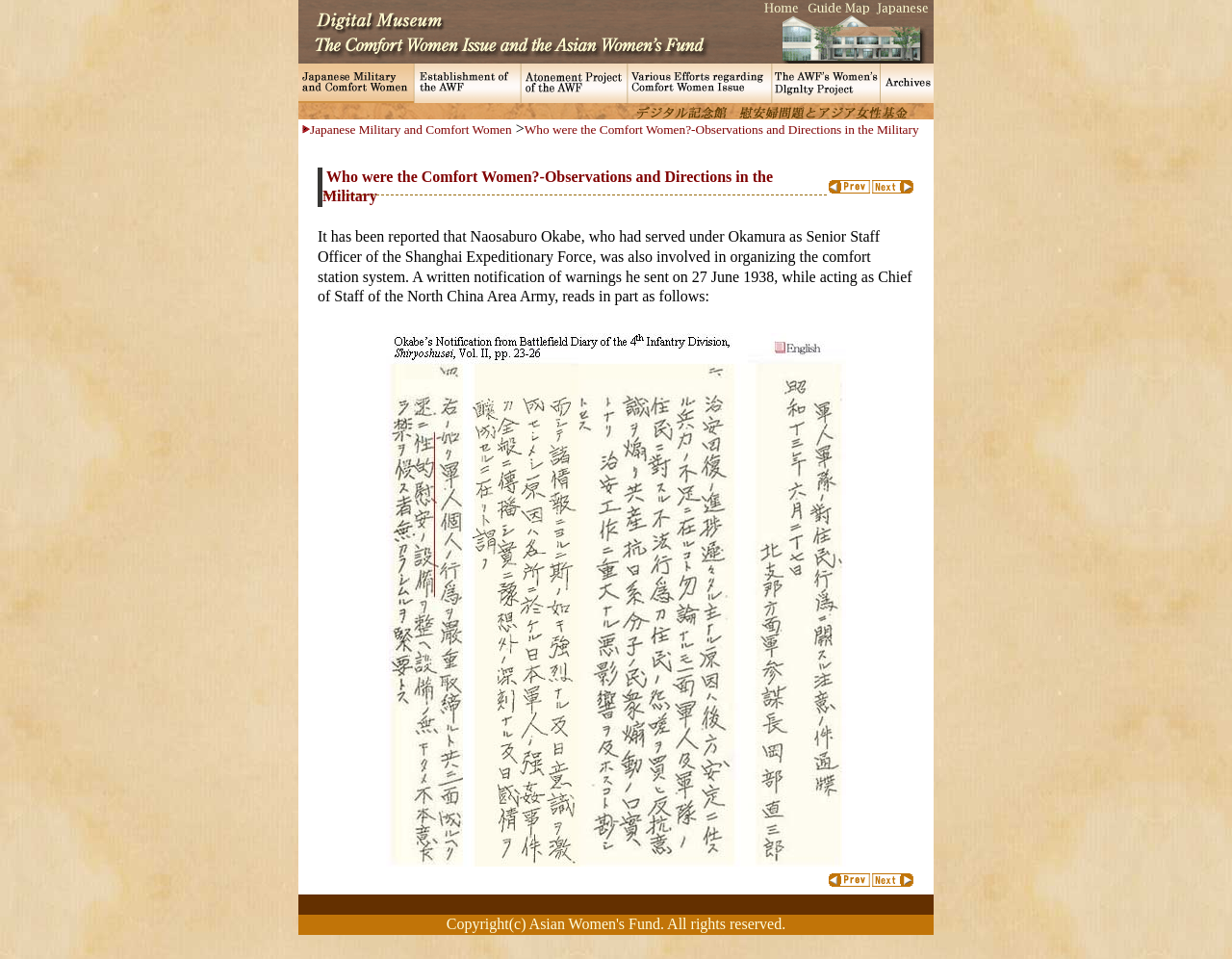Who served under Okamura as Senior Staff Officer of the Shanghai Expeditionary Force?
Carefully analyze the image and provide a thorough answer to the question.

The text in the main content area of the webpage mentions that Naosaburo Okabe, who had served under Okamura as Senior Staff Officer of the Shanghai Expeditionary Force, was also involved in organizing the comfort station system.